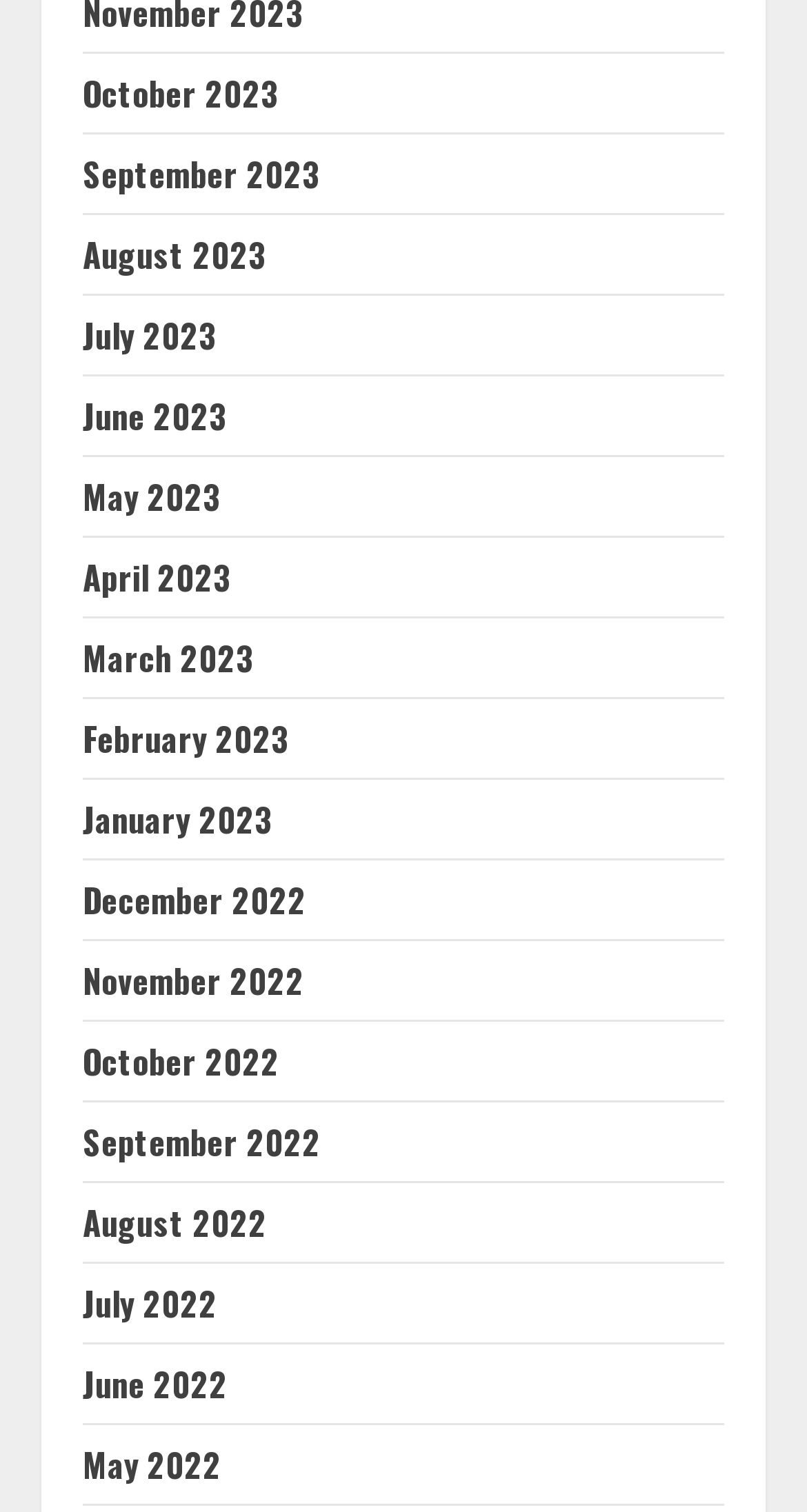Find and specify the bounding box coordinates that correspond to the clickable region for the instruction: "view August 2022".

[0.103, 0.792, 0.331, 0.825]